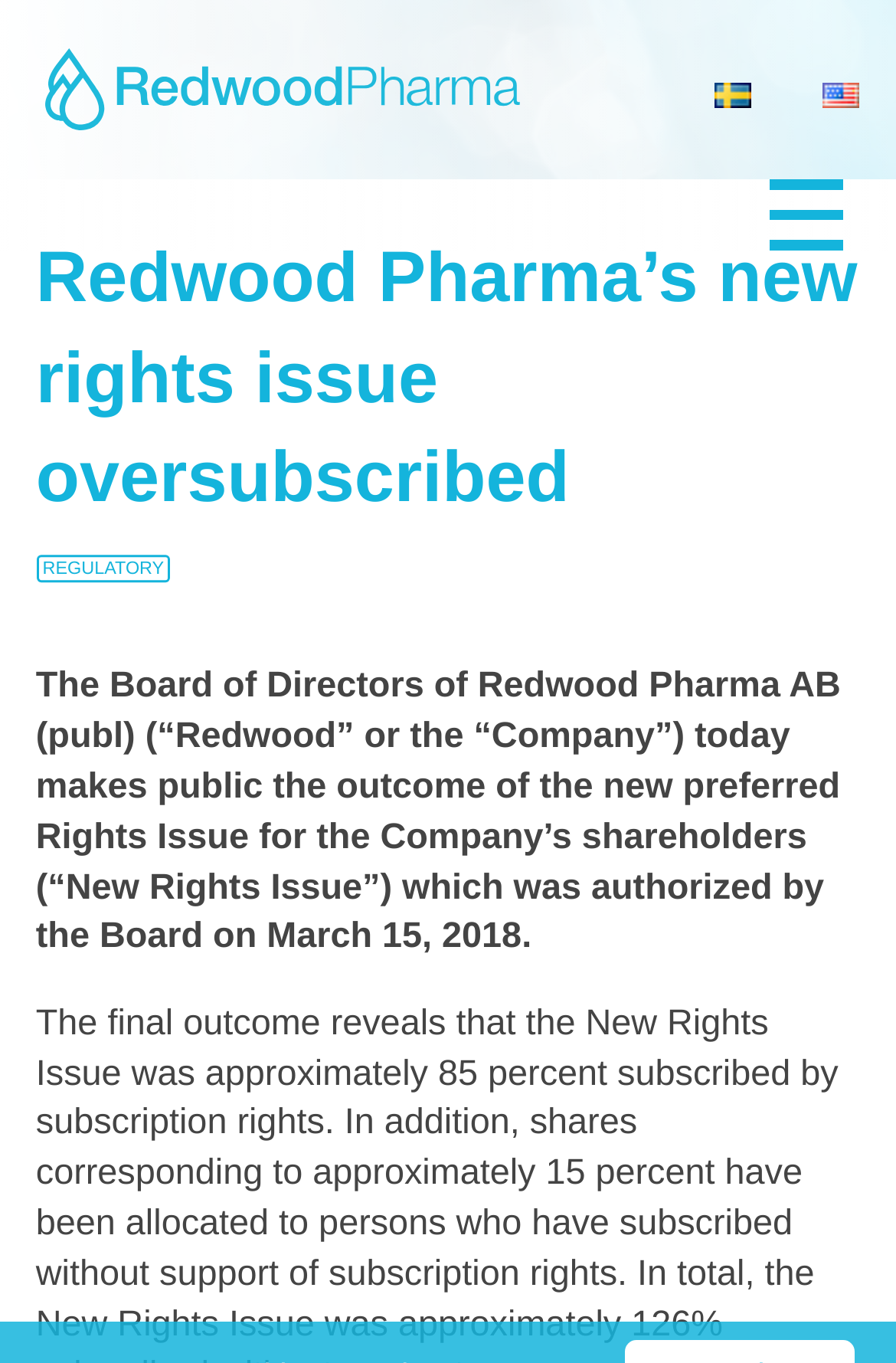What is the date when the Board authorized the new rights issue?
Based on the image, give a one-word or short phrase answer.

March 15, 2018